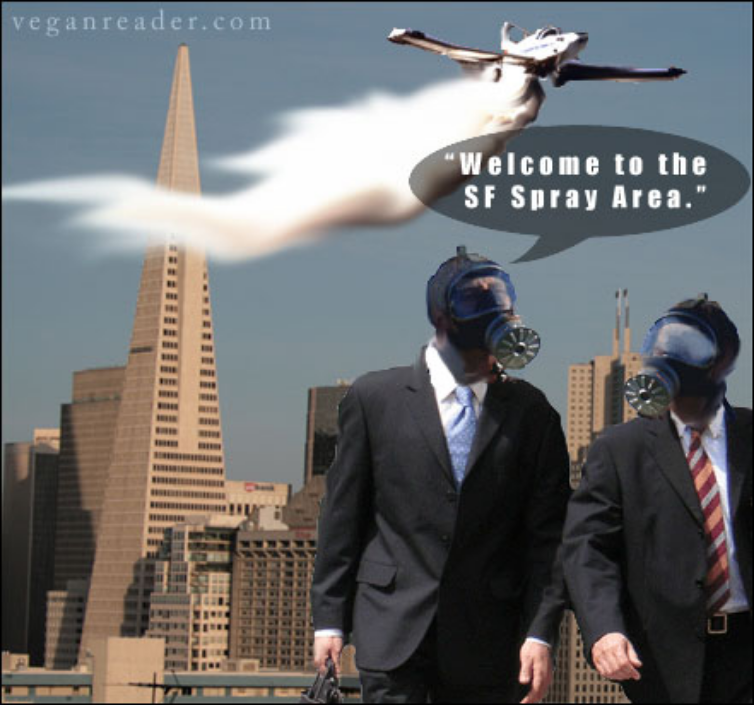What is the distinctive feature of the buildings in the background?
Based on the content of the image, thoroughly explain and answer the question.

The image features the San Francisco skyline in the background, which is recognizable due to its distinctive buildings, serving as a vivid backdrop to the illustration and reinforcing the urban context of the message.